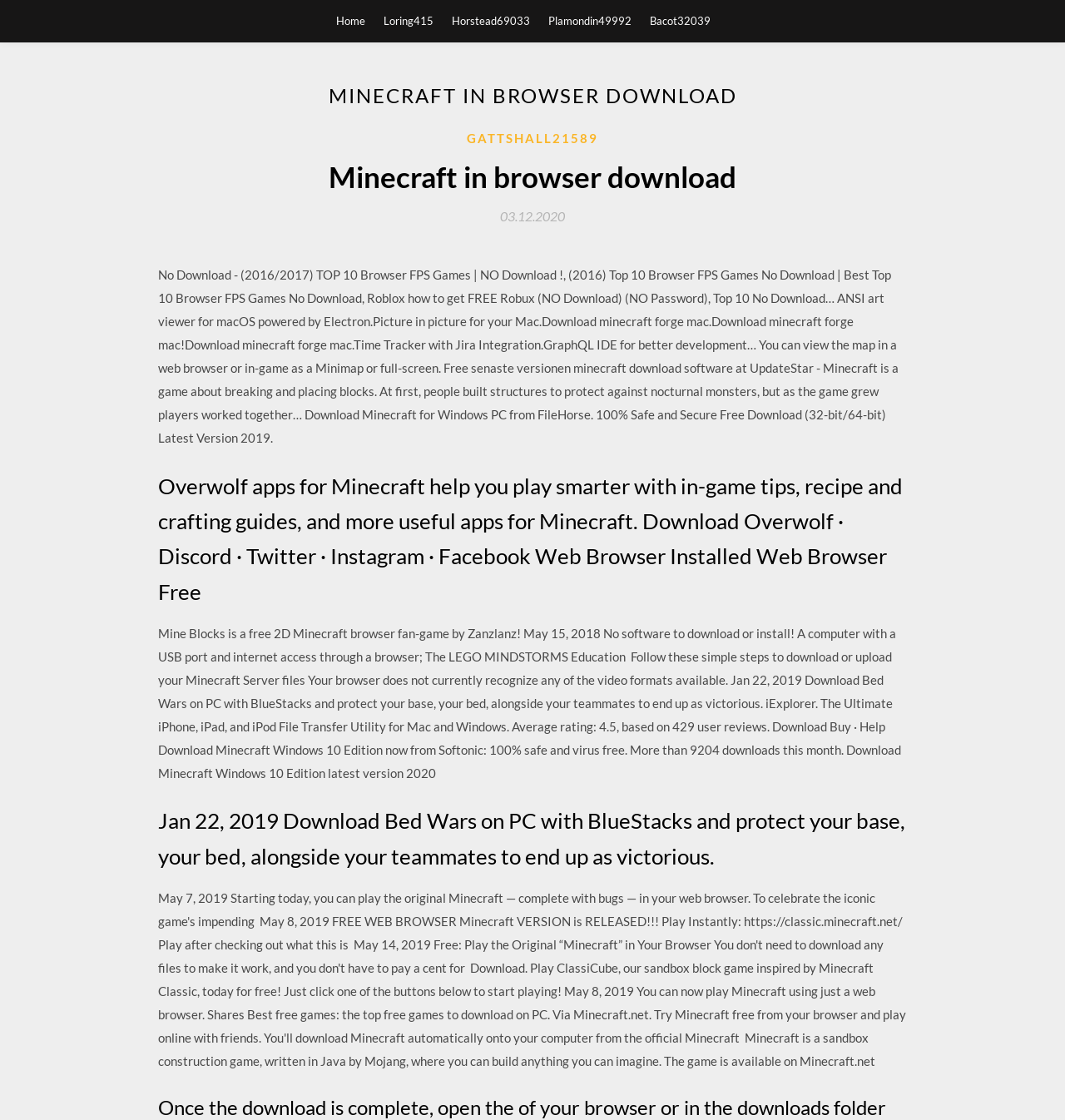What is the name of the Minecraft browser fan-game mentioned on the webpage?
Using the image as a reference, answer the question with a short word or phrase.

Mine Blocks